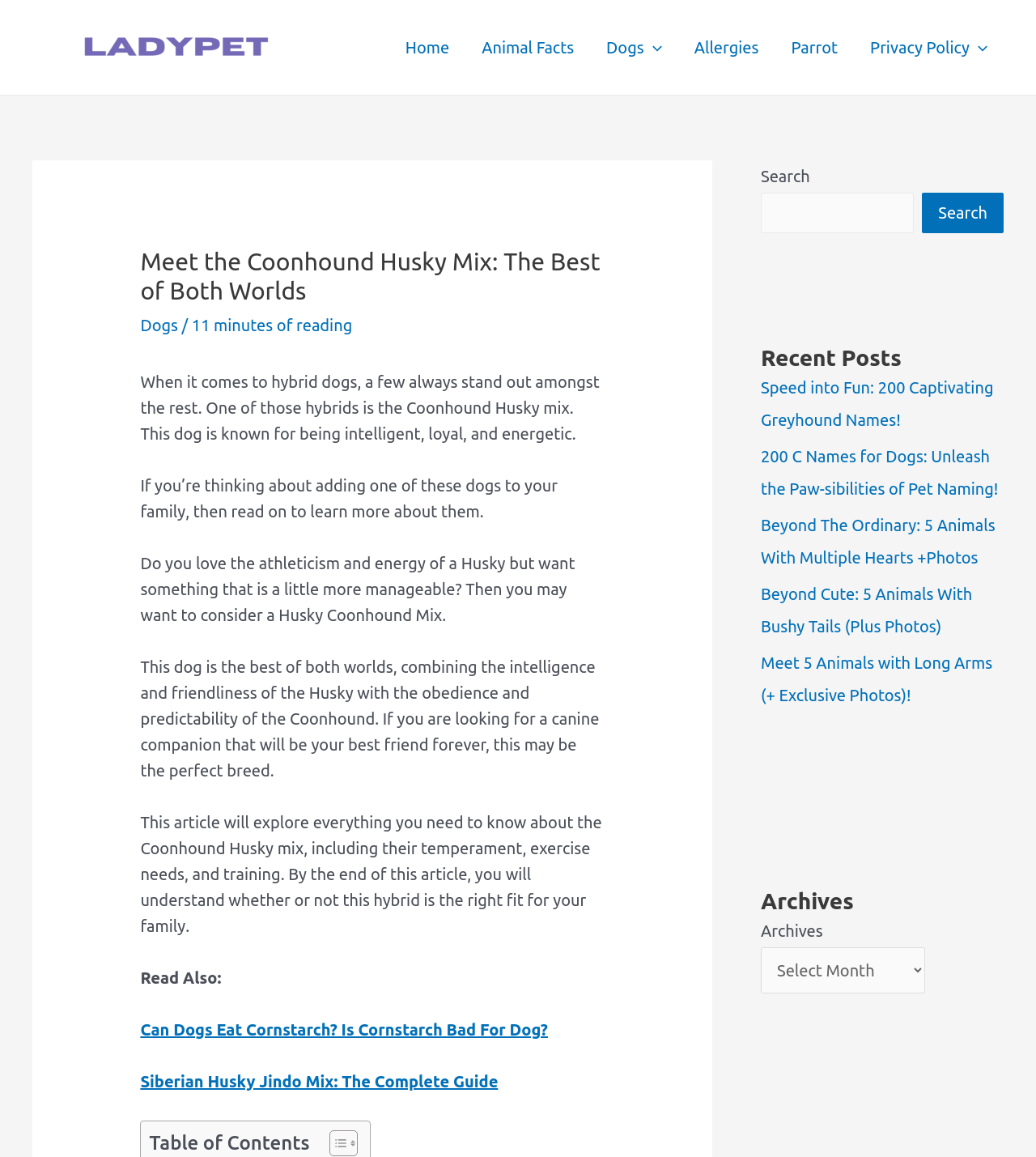Using the details in the image, give a detailed response to the question below:
What type of content is presented in the 'Animal Facts' link?

I inferred the type of content by the label 'Animal Facts' and its location in the navigation menu, which suggests that it leads to a page or section that provides factual information about animals.